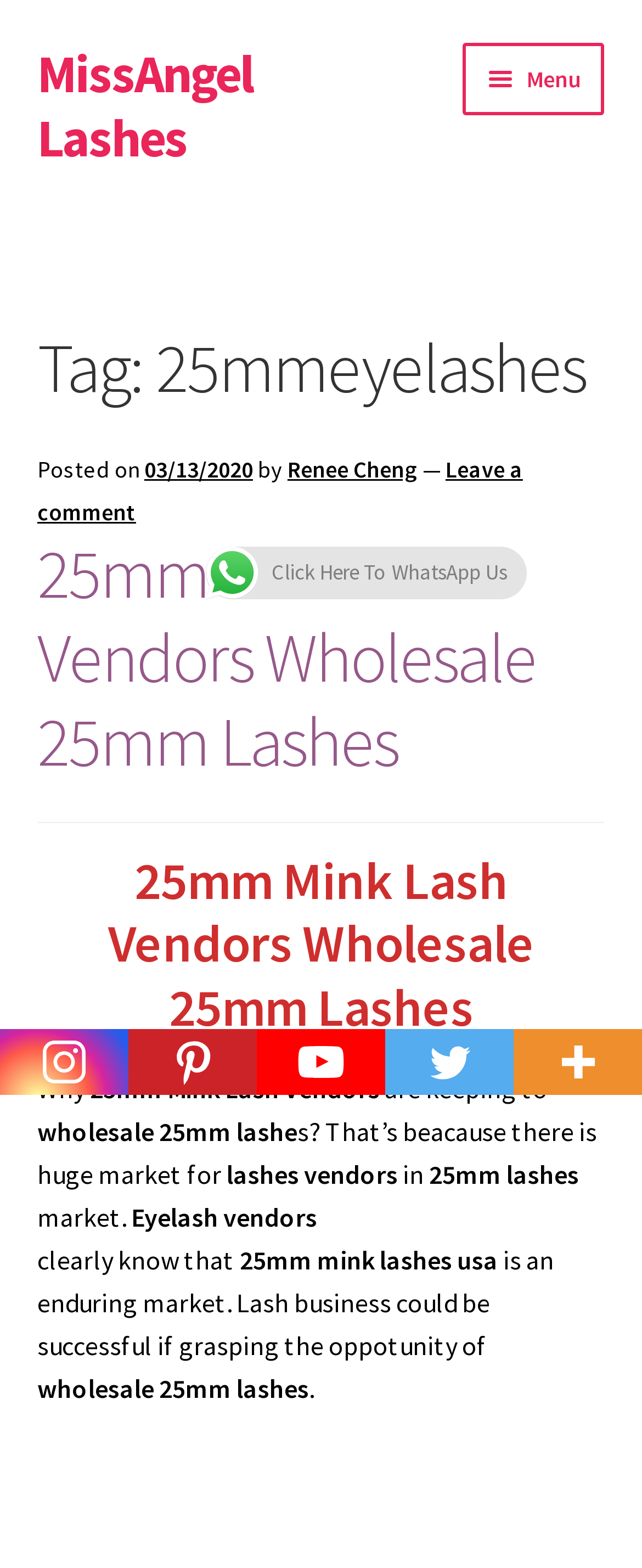Look at the image and write a detailed answer to the question: 
What is the call-to-action in the image?

The call-to-action in the image can be found in the text 'Click Here To WhatsApp Us' which is located near the image, suggesting that the image is used to prompt users to take action and contact the vendor via WhatsApp.